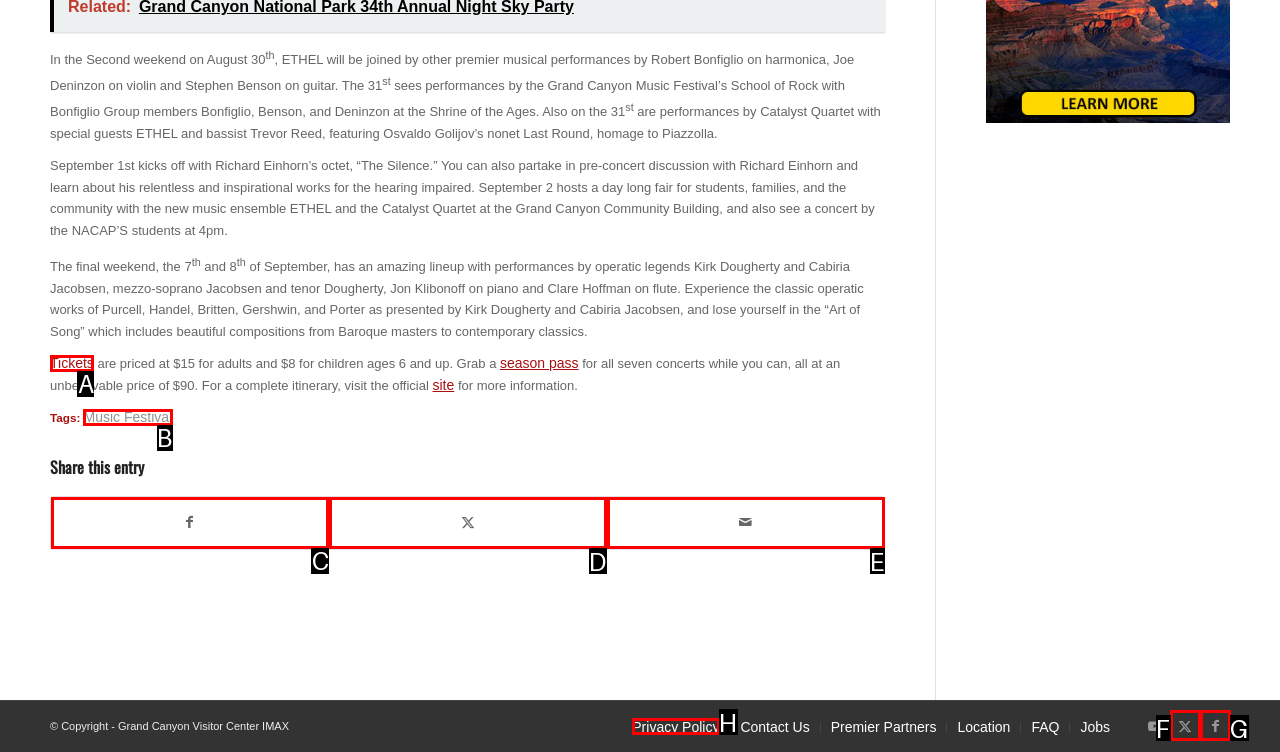Point out the correct UI element to click to carry out this instruction: Share on Facebook
Answer with the letter of the chosen option from the provided choices directly.

C